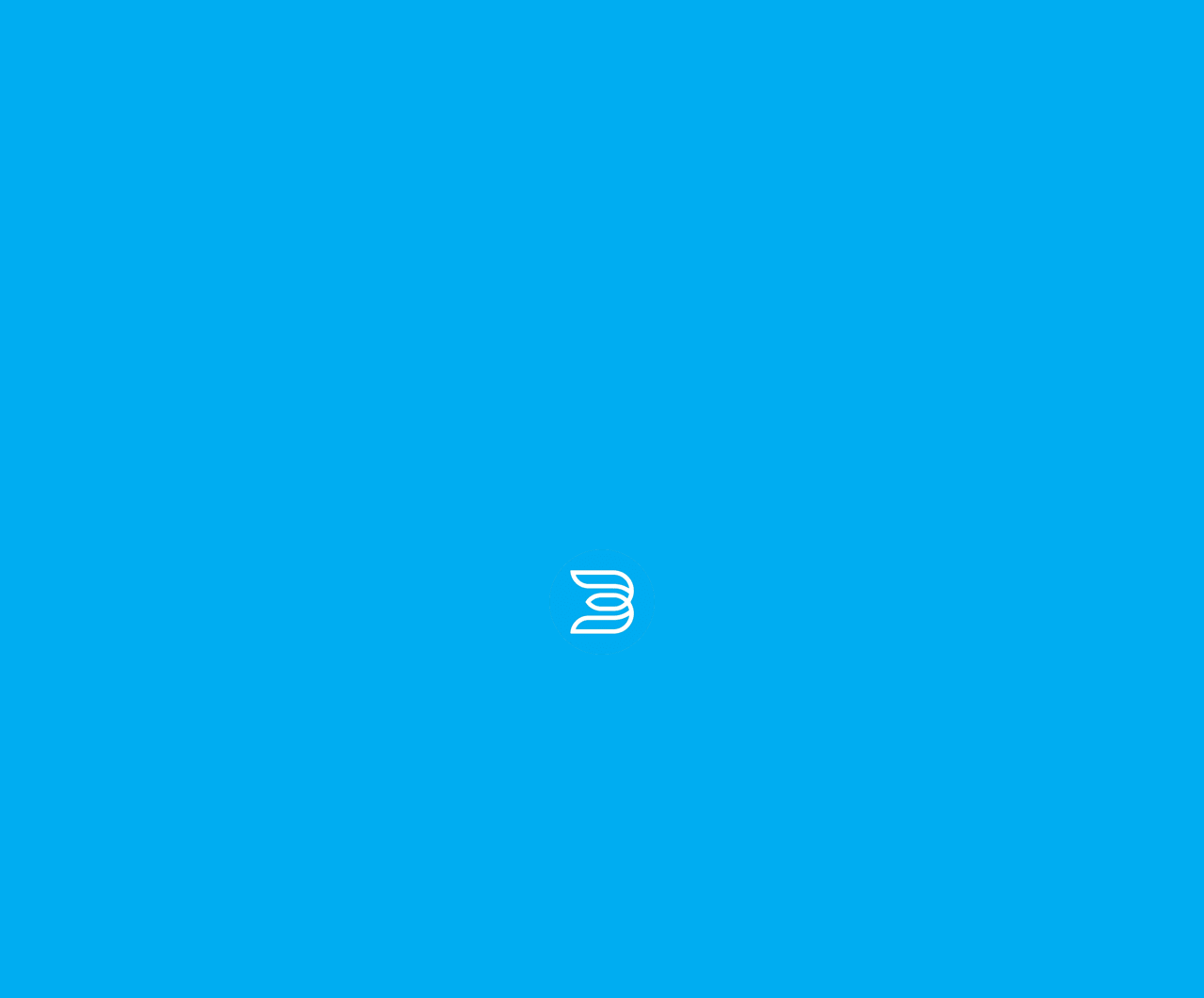What is the theme of the resort?
Based on the image, respond with a single word or phrase.

Romantic Getaway